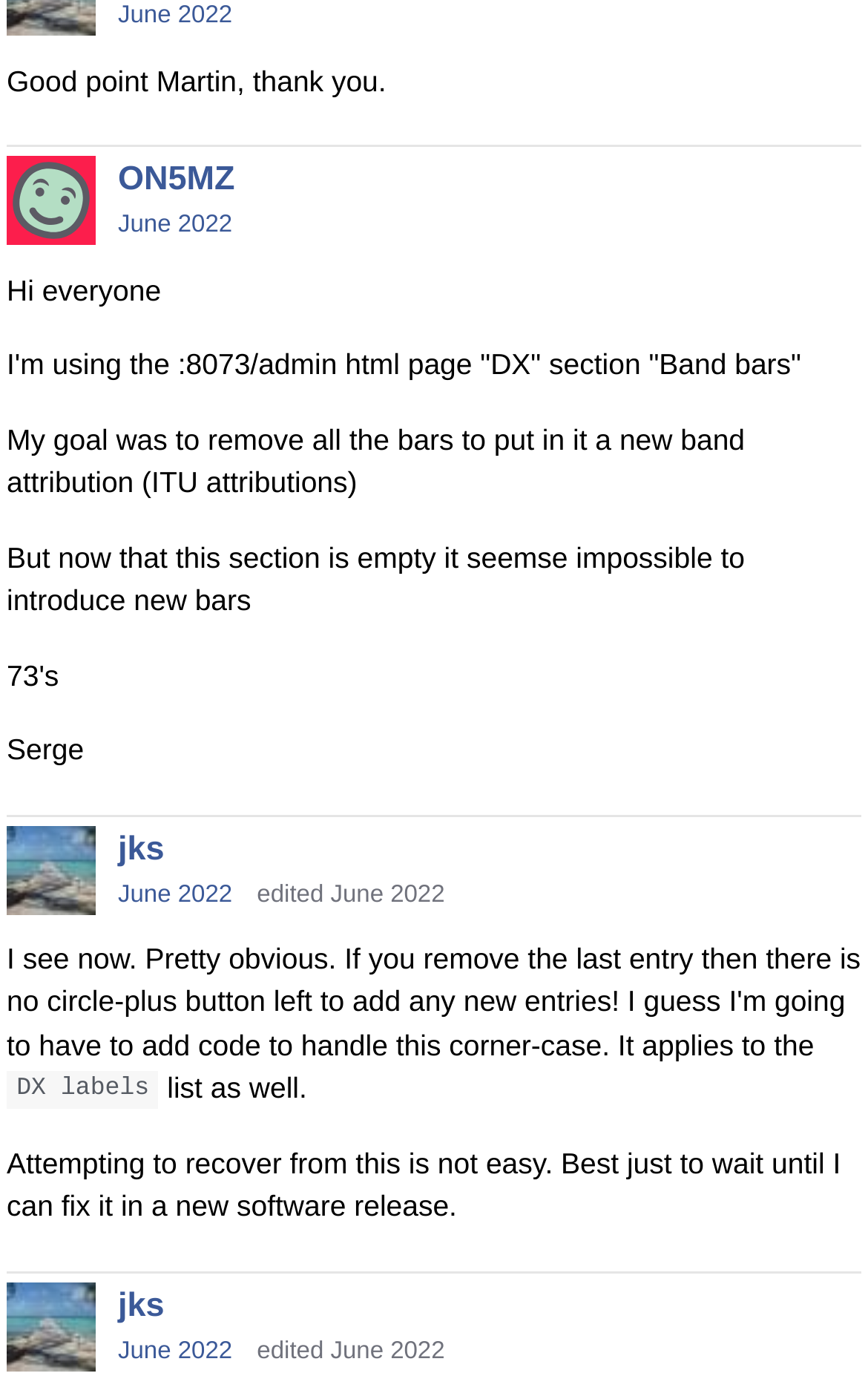Analyze the image and deliver a detailed answer to the question: How many users are involved in this conversation?

I counted the number of unique usernames mentioned in the conversation, which are 'Martin', 'Serge', and 'jks'. Therefore, there are 3 users involved in this conversation.